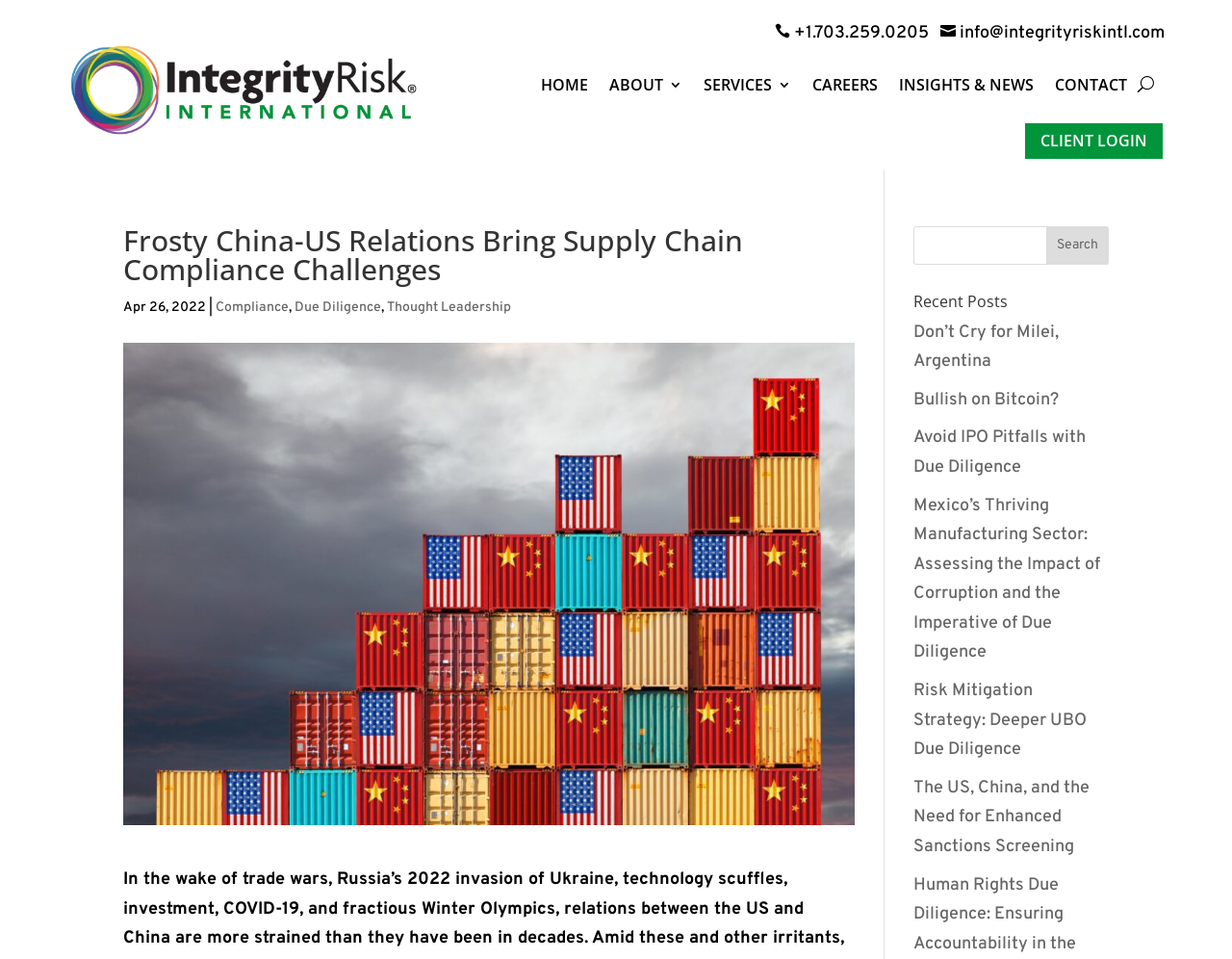Please identify the primary heading on the webpage and return its text.

Frosty China-US Relations Bring Supply Chain Compliance Challenges